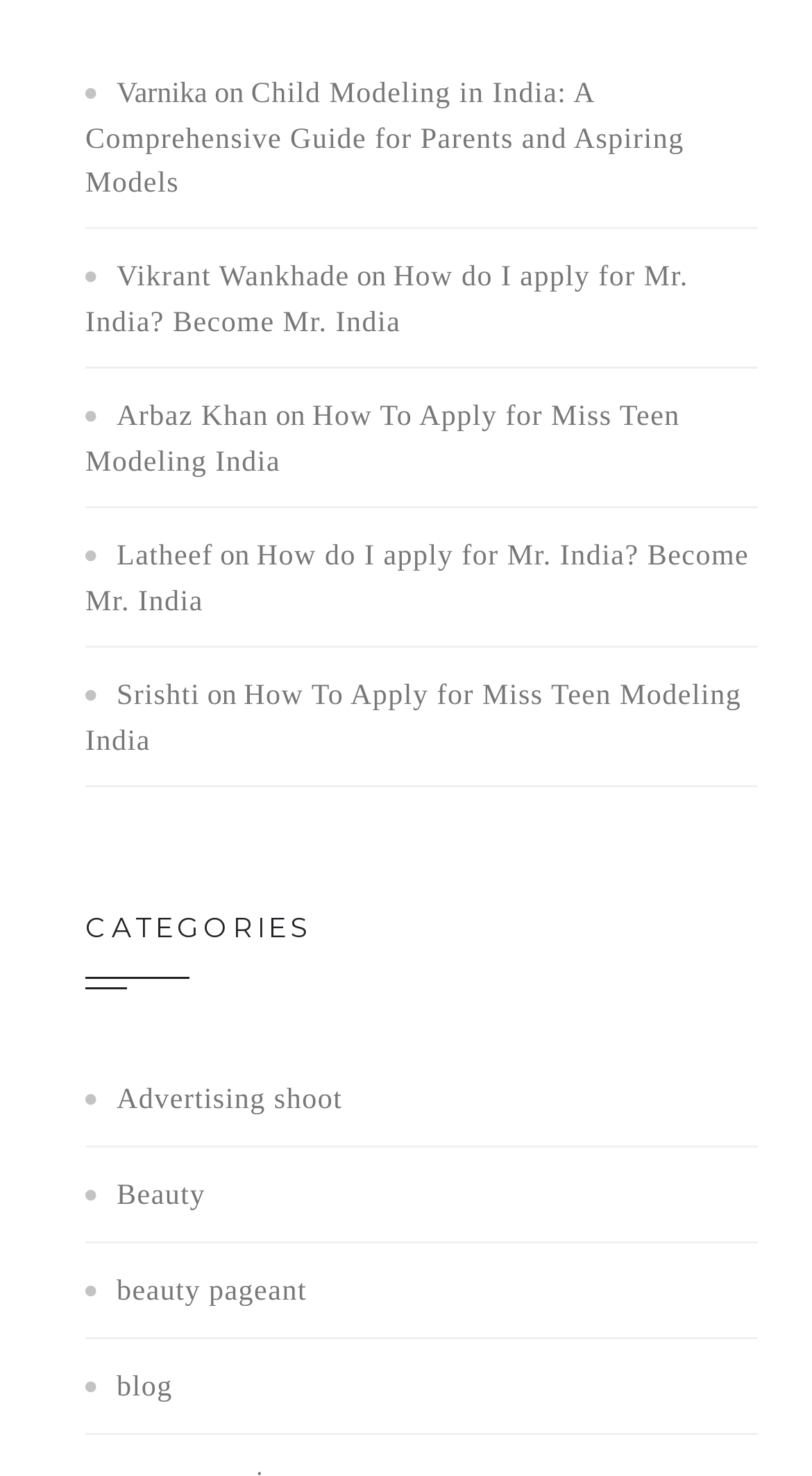Pinpoint the bounding box coordinates of the area that should be clicked to complete the following instruction: "Click on 'Child Modeling in India: A Comprehensive Guide for Parents and Aspiring Models'". The coordinates must be given as four float numbers between 0 and 1, i.e., [left, top, right, bottom].

[0.105, 0.054, 0.842, 0.136]